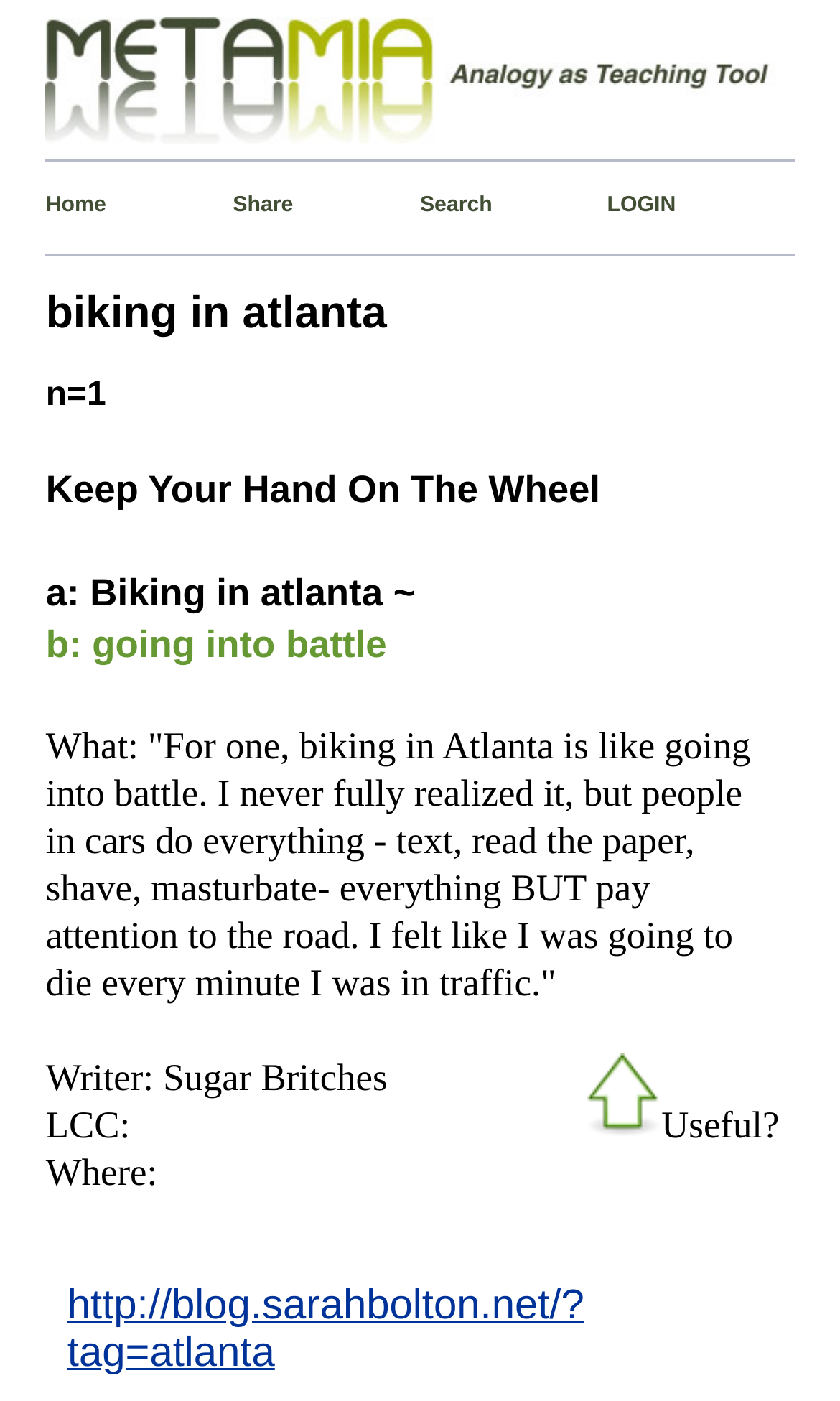How many links are in the top navigation bar?
Use the image to give a comprehensive and detailed response to the question.

The top navigation bar contains four links: 'analogy metaphor creative writing', 'Home', 'Share', and 'Search'.